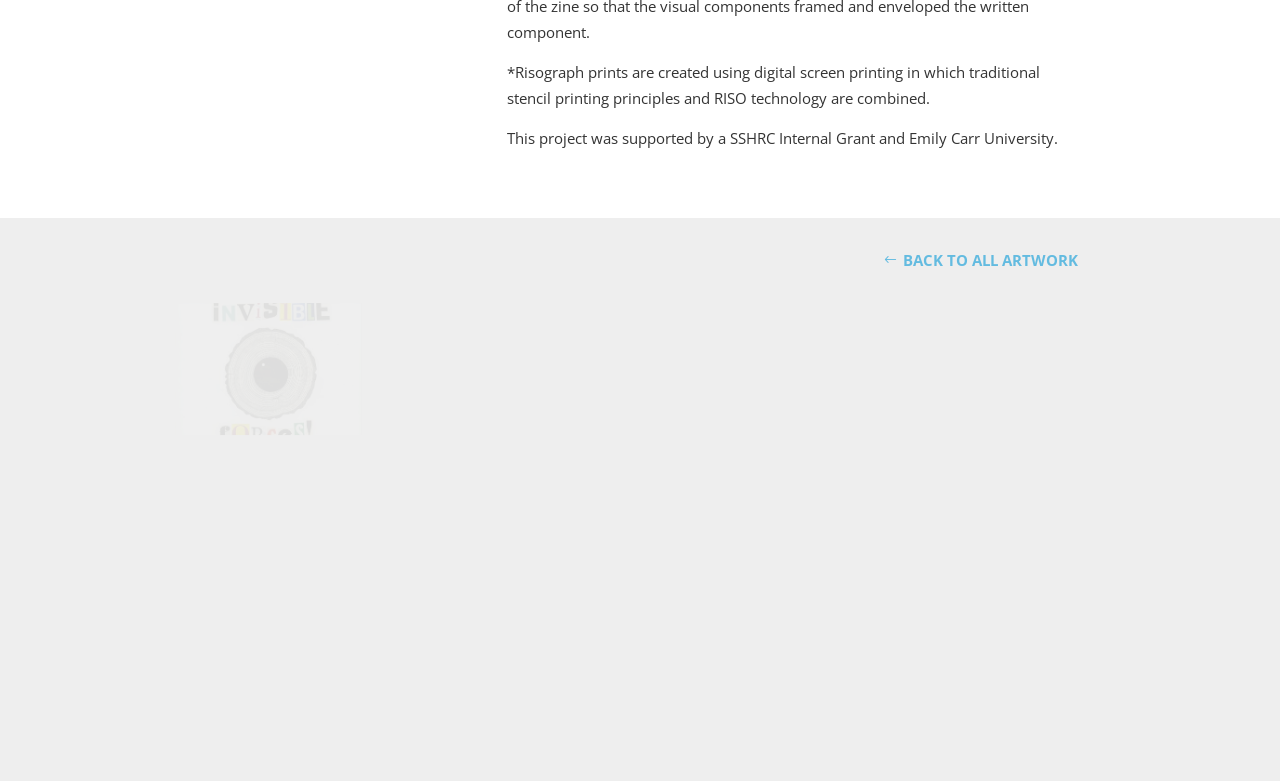Provide a one-word or short-phrase answer to the question:
What is the main topic of this webpage?

Risograph prints